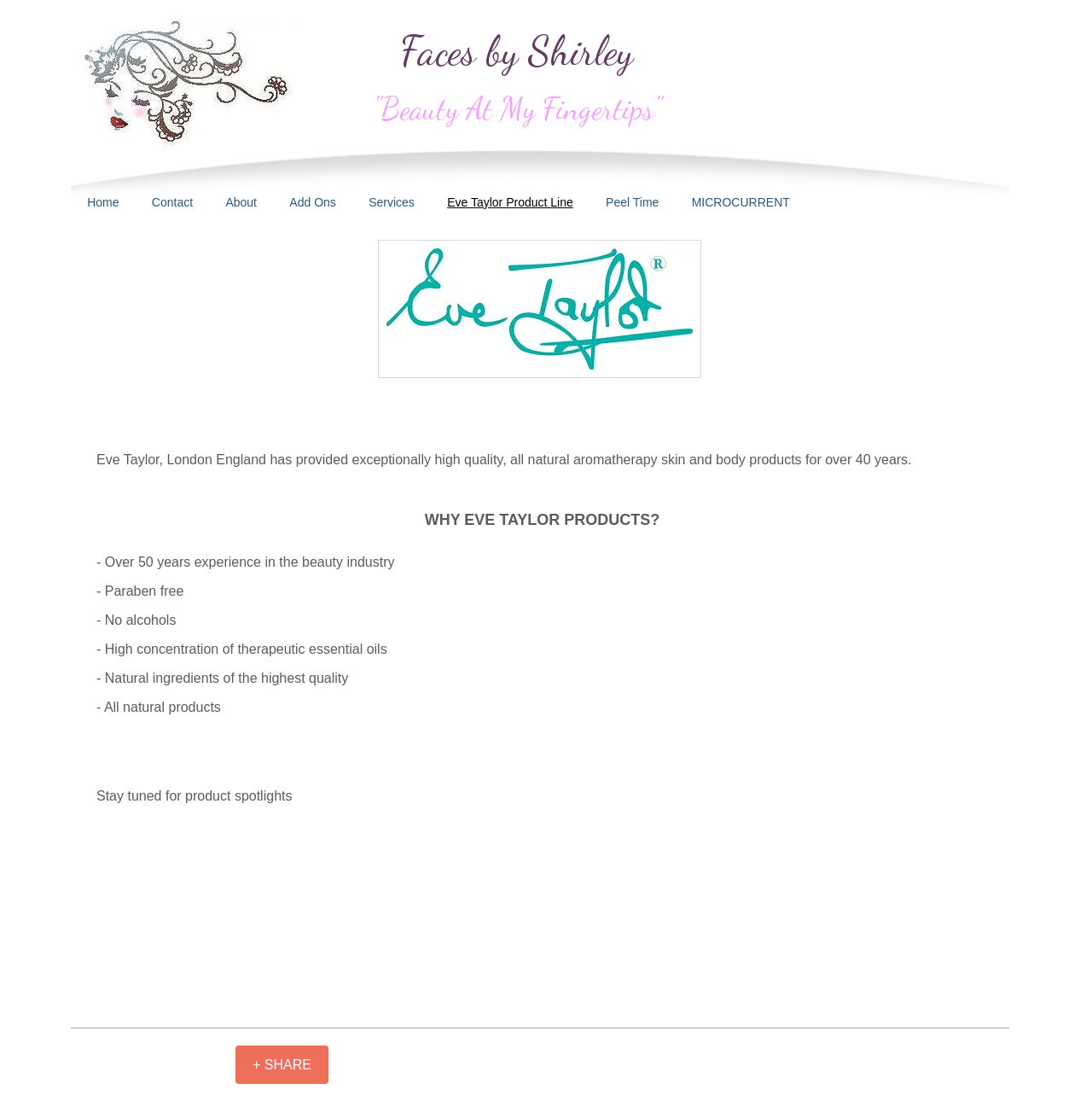Locate the bounding box coordinates of the UI element described by: "Contact". Provide the coordinates as four float numbers between 0 and 1, formatted as [left, top, right, bottom].

[0.124, 0.176, 0.192, 0.191]